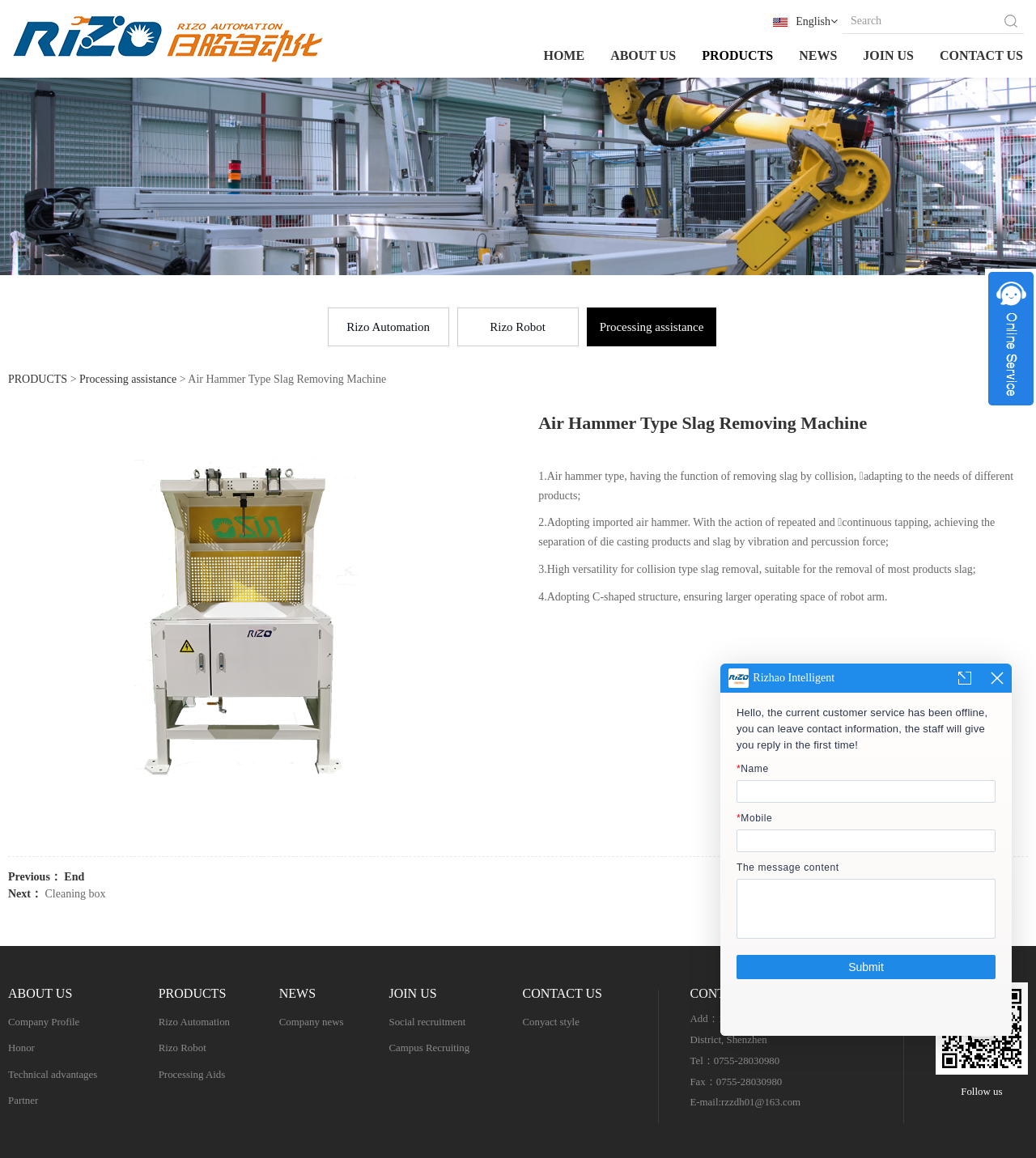Describe all the visual and textual components of the webpage comprehensively.

The webpage is about Shenzhen Rizhao Intelligent Co., Ltd. At the top, there is a heading with the company name and a maximize and minimize button on the right side. Below the heading, there is an iframe that takes up most of the width of the page.

On the top-left corner, there is a logo with a link, and next to it, there is a search box. Above the iframe, there are several links to different sections of the website, including HOME, ABOUT US, PRODUCTS, NEWS, and JOIN US.

On the left side of the iframe, there is a menu with links to various products, including Rizo Automation, Rizo Robot, and Processing assistance. Below the menu, there is an image and a heading that describes a product, Air Hammer Type Slag Removing Machine. The product description is divided into four paragraphs, each describing a feature of the product.

Below the product description, there are links to previous and next pages, as well as a link to another product, Cleaning box. On the bottom-left corner, there is a table with links to different sections of the website, including ABOUT US, PRODUCTS, NEWS, JOIN US, and CONTACT US.

On the bottom-right corner, there is a table with contact information, including an address, phone number, fax number, and email address. There are also two horizontal separators above and below the contact information table. Finally, there is a link with an image on the bottom-right corner of the page.